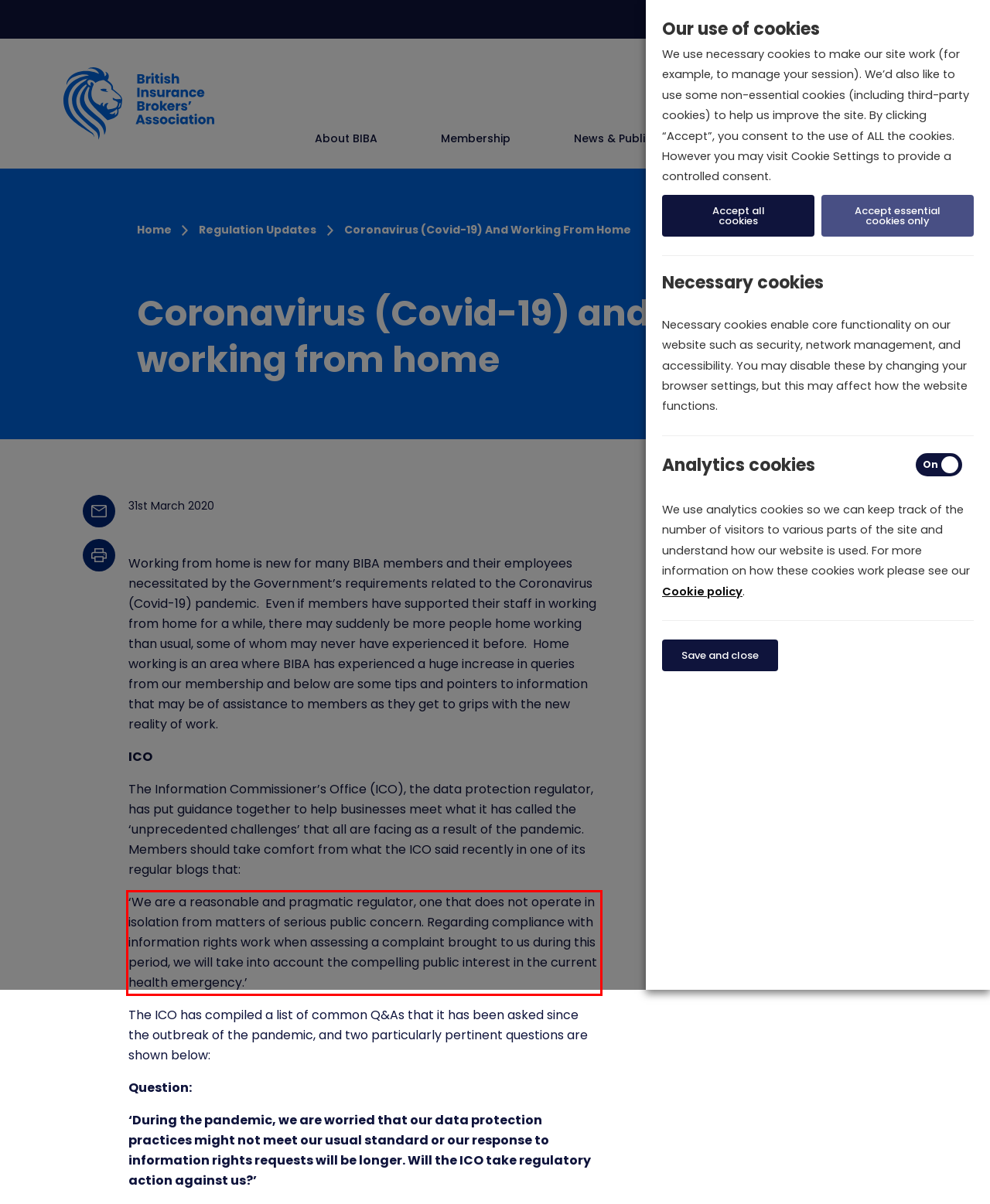Using the provided webpage screenshot, recognize the text content in the area marked by the red bounding box.

‘We are a reasonable and pragmatic regulator, one that does not operate in isolation from matters of serious public concern. Regarding compliance with information rights work when assessing a complaint brought to us during this period, we will take into account the compelling public interest in the current health emergency.’